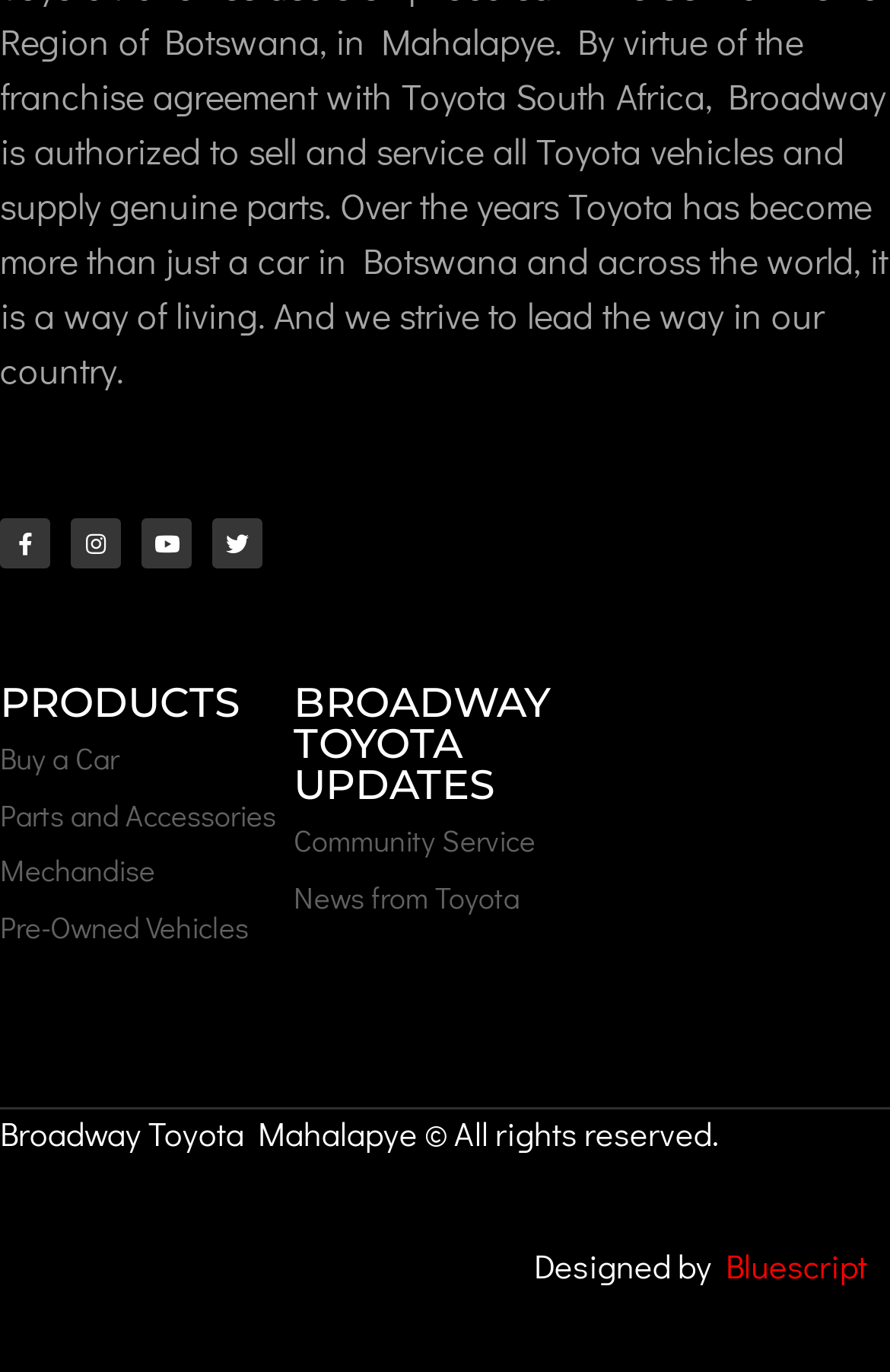Please examine the image and provide a detailed answer to the question: What is the name of the designer of the website?

The name of the designer of the website can be found by looking at the link element with the OCR text 'Bluescript' in the footer.